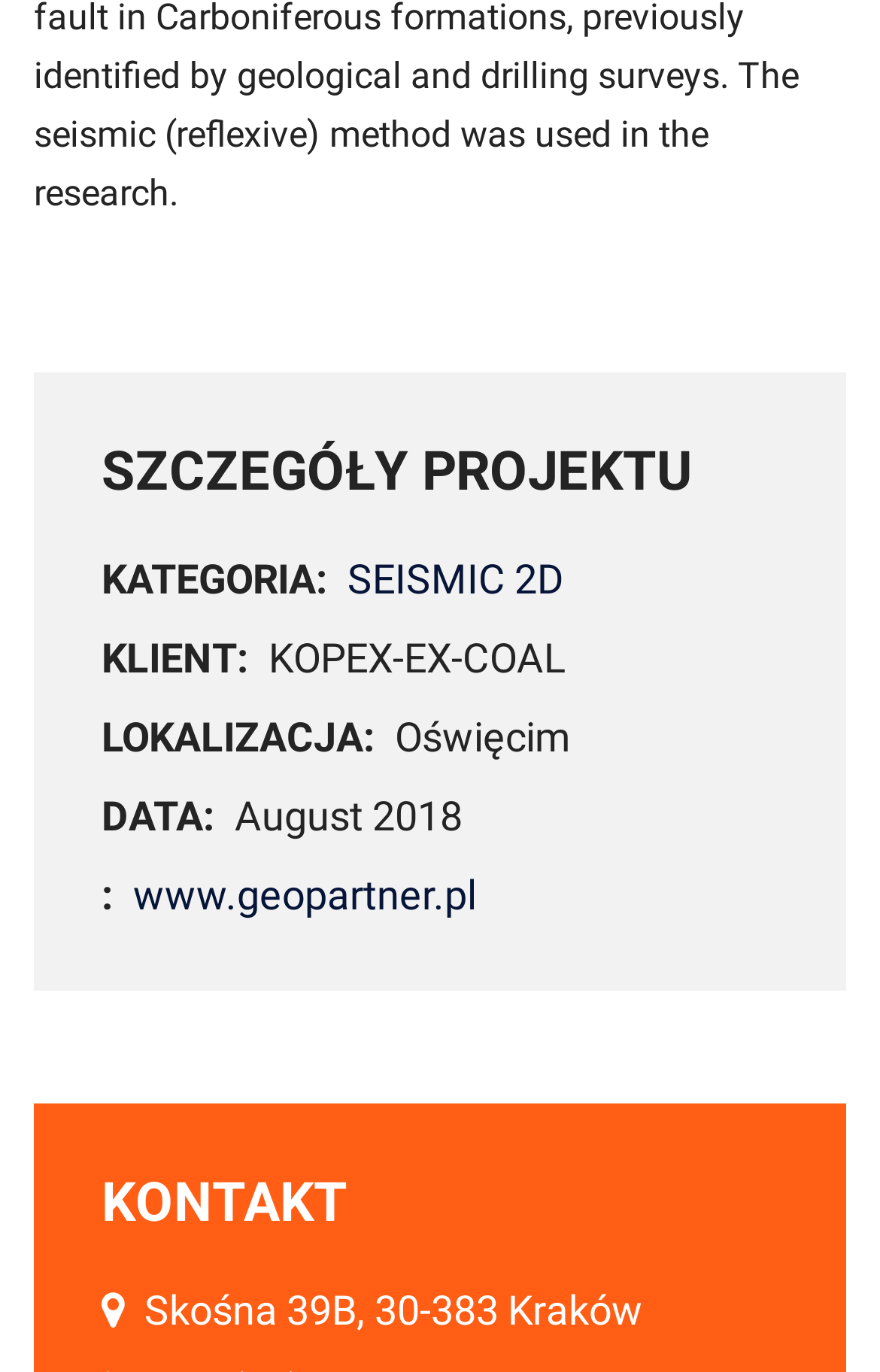What is the date of the project?
Using the image as a reference, give a one-word or short phrase answer.

August 2018